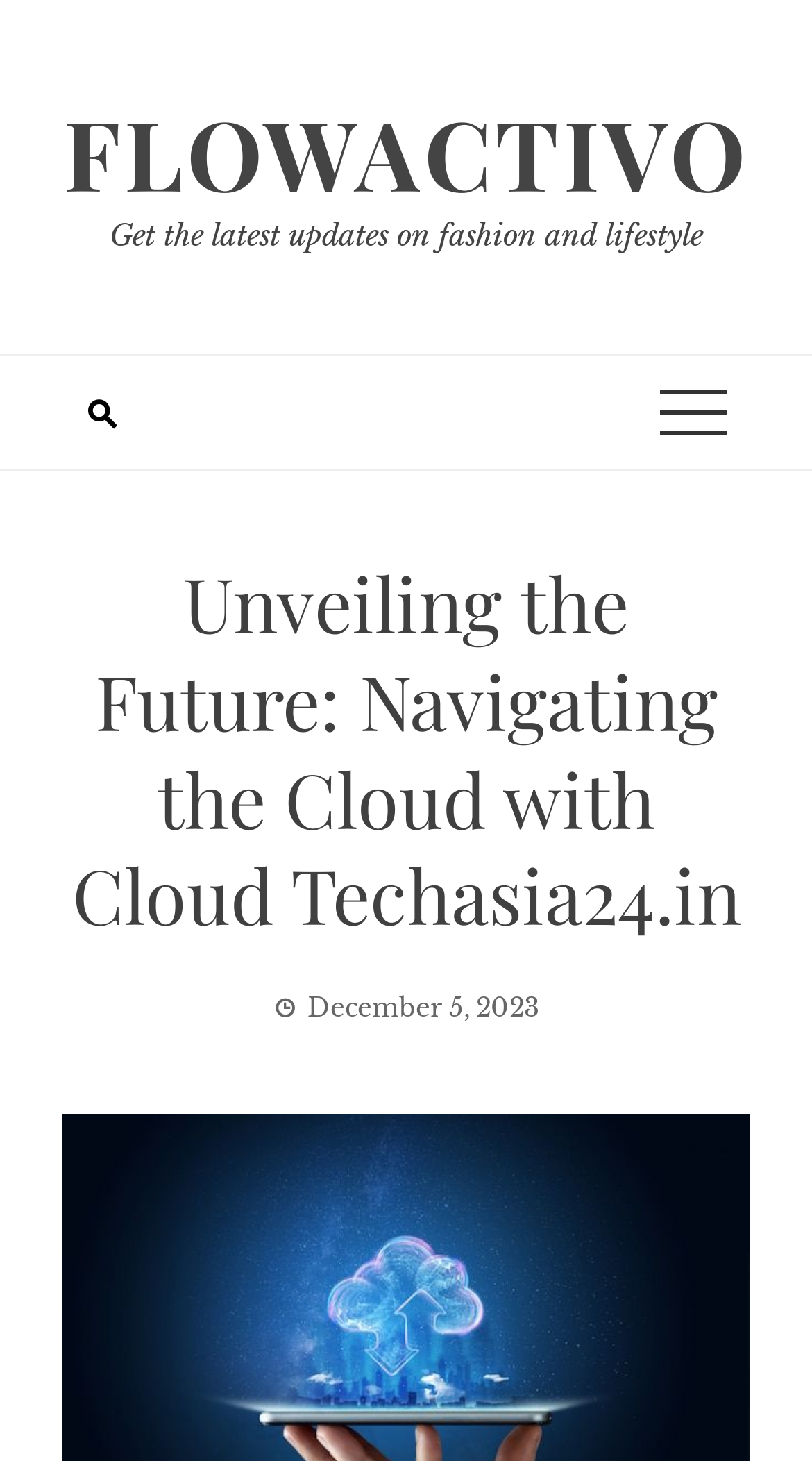Find the UI element described as: "Flowactivo" and predict its bounding box coordinates. Ensure the coordinates are four float numbers between 0 and 1, [left, top, right, bottom].

[0.078, 0.06, 0.922, 0.148]